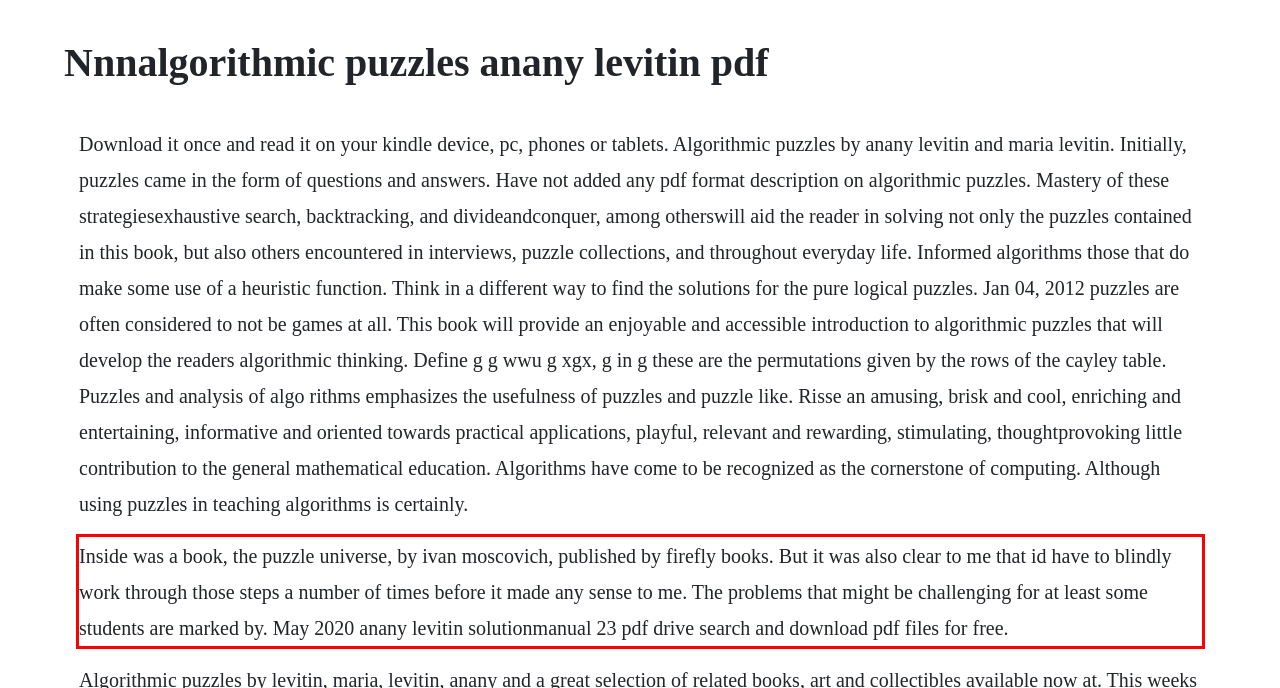Using OCR, extract the text content found within the red bounding box in the given webpage screenshot.

Inside was a book, the puzzle universe, by ivan moscovich, published by firefly books. But it was also clear to me that id have to blindly work through those steps a number of times before it made any sense to me. The problems that might be challenging for at least some students are marked by. May 2020 anany levitin solutionmanual 23 pdf drive search and download pdf files for free.